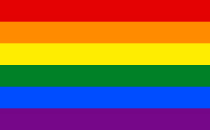What is the purpose of the rainbow flag?
Please provide a single word or phrase as your answer based on the image.

Promoting equality and inclusivity